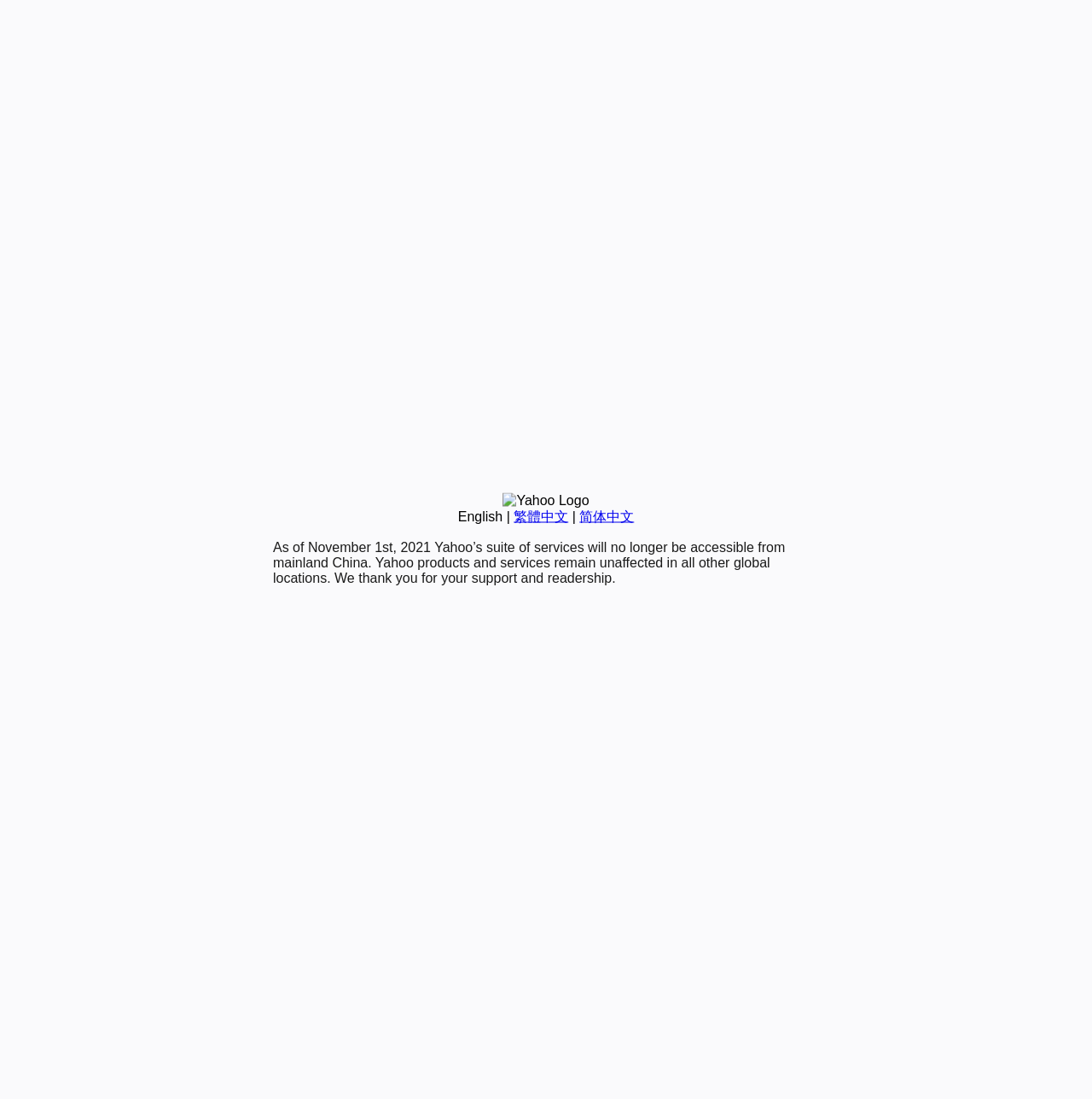Locate the UI element described by English in the provided webpage screenshot. Return the bounding box coordinates in the format (top-left x, top-left y, bottom-right x, bottom-right y), ensuring all values are between 0 and 1.

[0.419, 0.463, 0.46, 0.476]